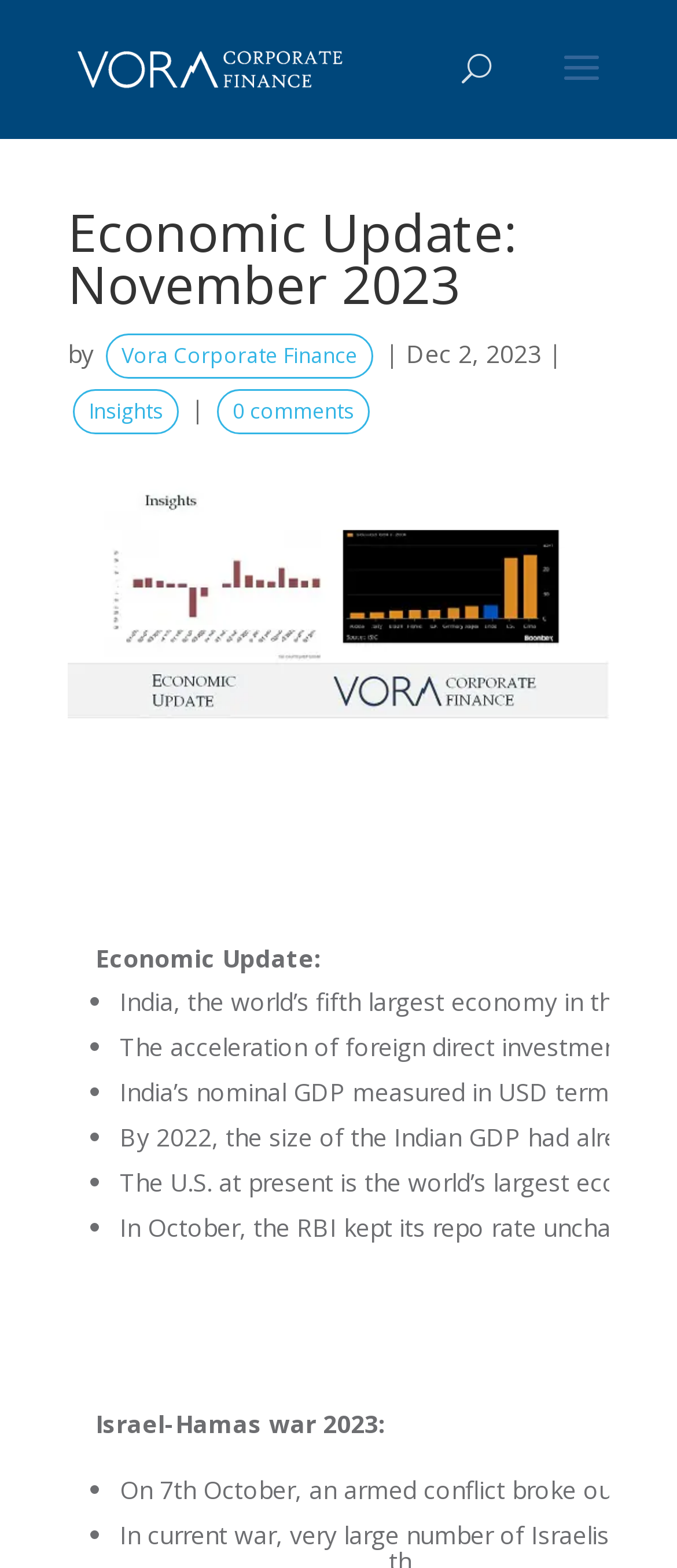Return the bounding box coordinates of the UI element that corresponds to this description: "Insights". The coordinates must be given as four float numbers in the range of 0 and 1, [left, top, right, bottom].

[0.108, 0.248, 0.264, 0.277]